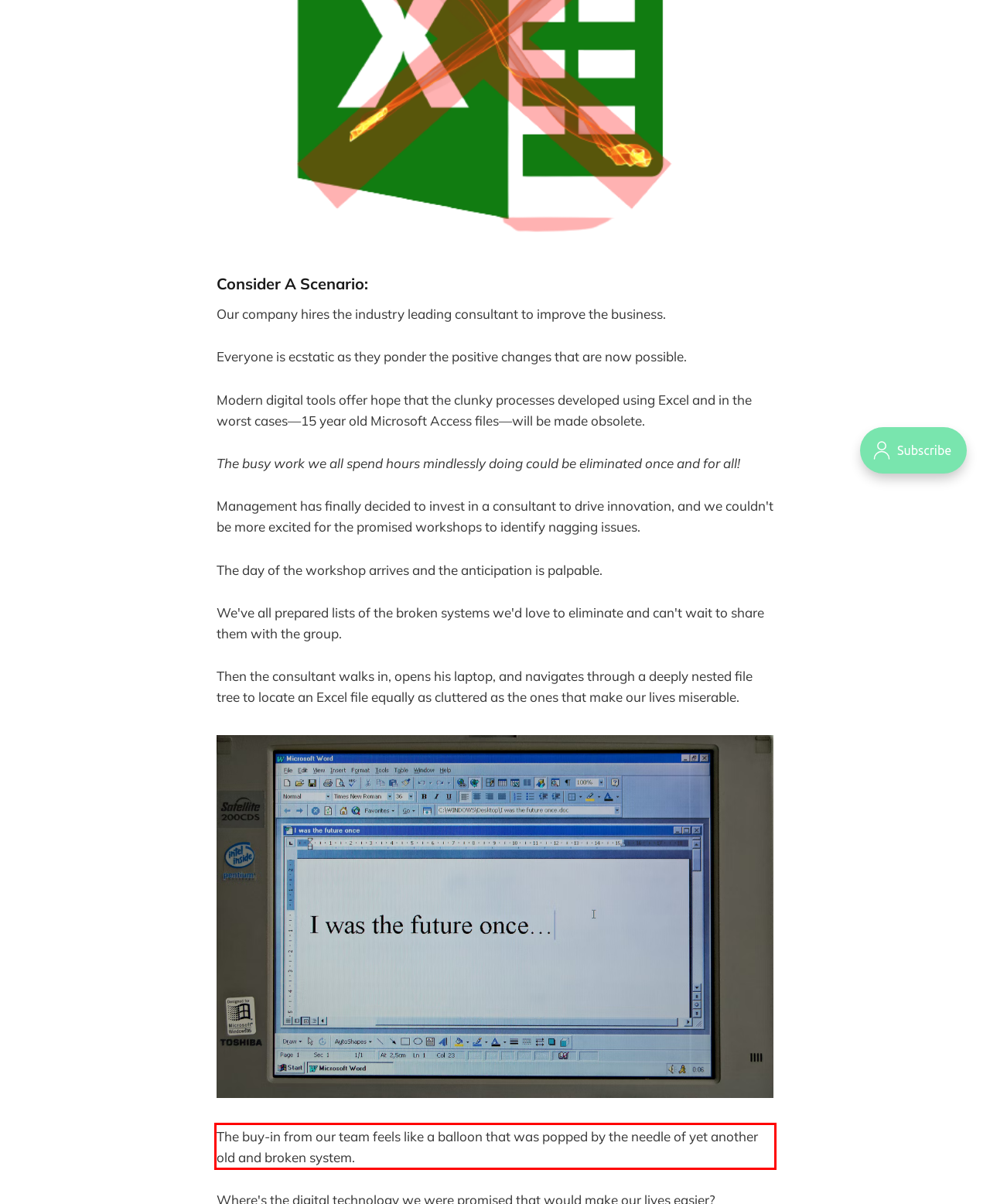You are given a screenshot showing a webpage with a red bounding box. Perform OCR to capture the text within the red bounding box.

The buy-in from our team feels like a balloon that was popped by the needle of yet another old and broken system.